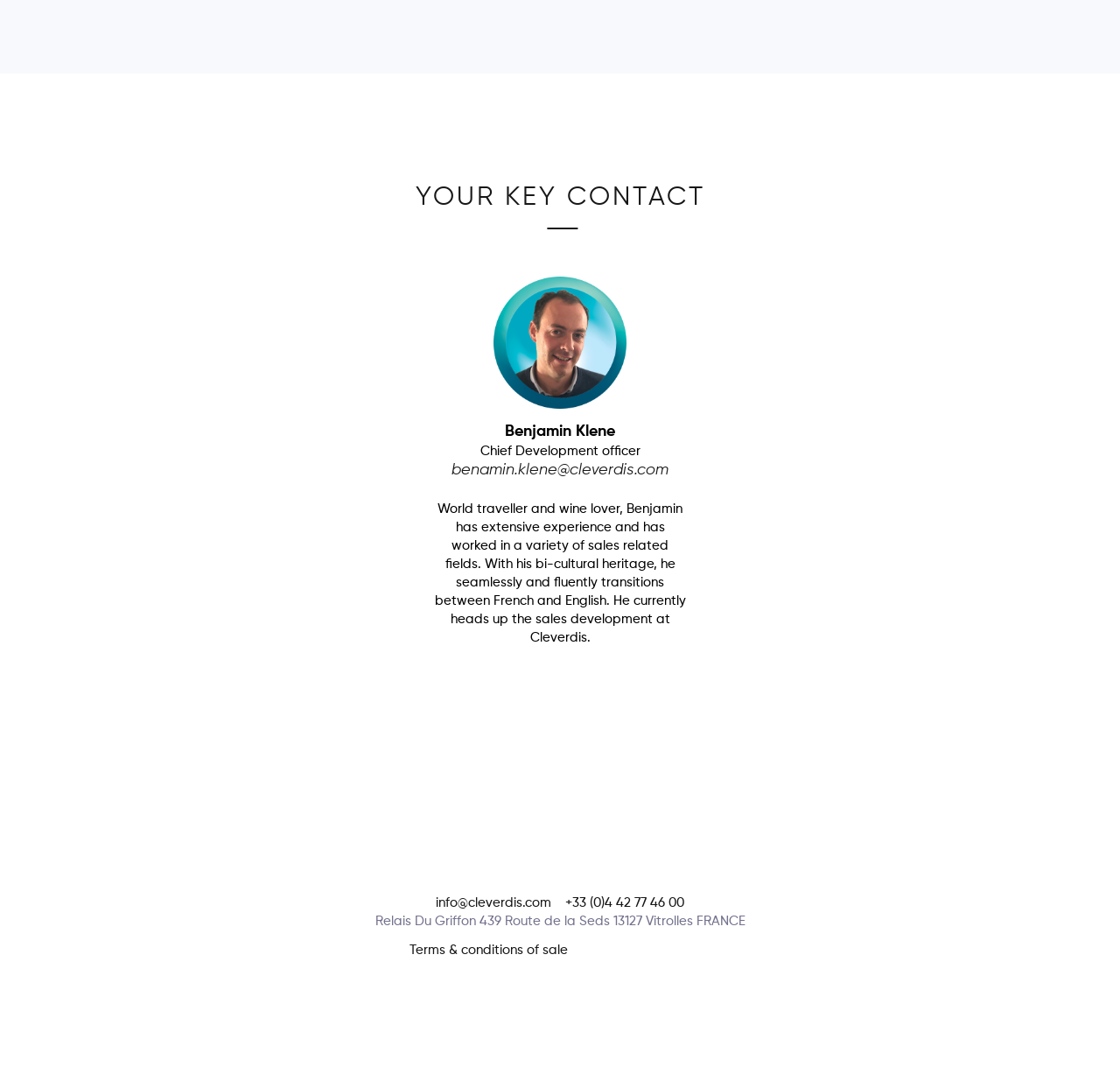Refer to the element description info@cleverdis.com and identify the corresponding bounding box in the screenshot. Format the coordinates as (top-left x, top-left y, bottom-right x, bottom-right y) with values in the range of 0 to 1.

[0.389, 0.835, 0.492, 0.847]